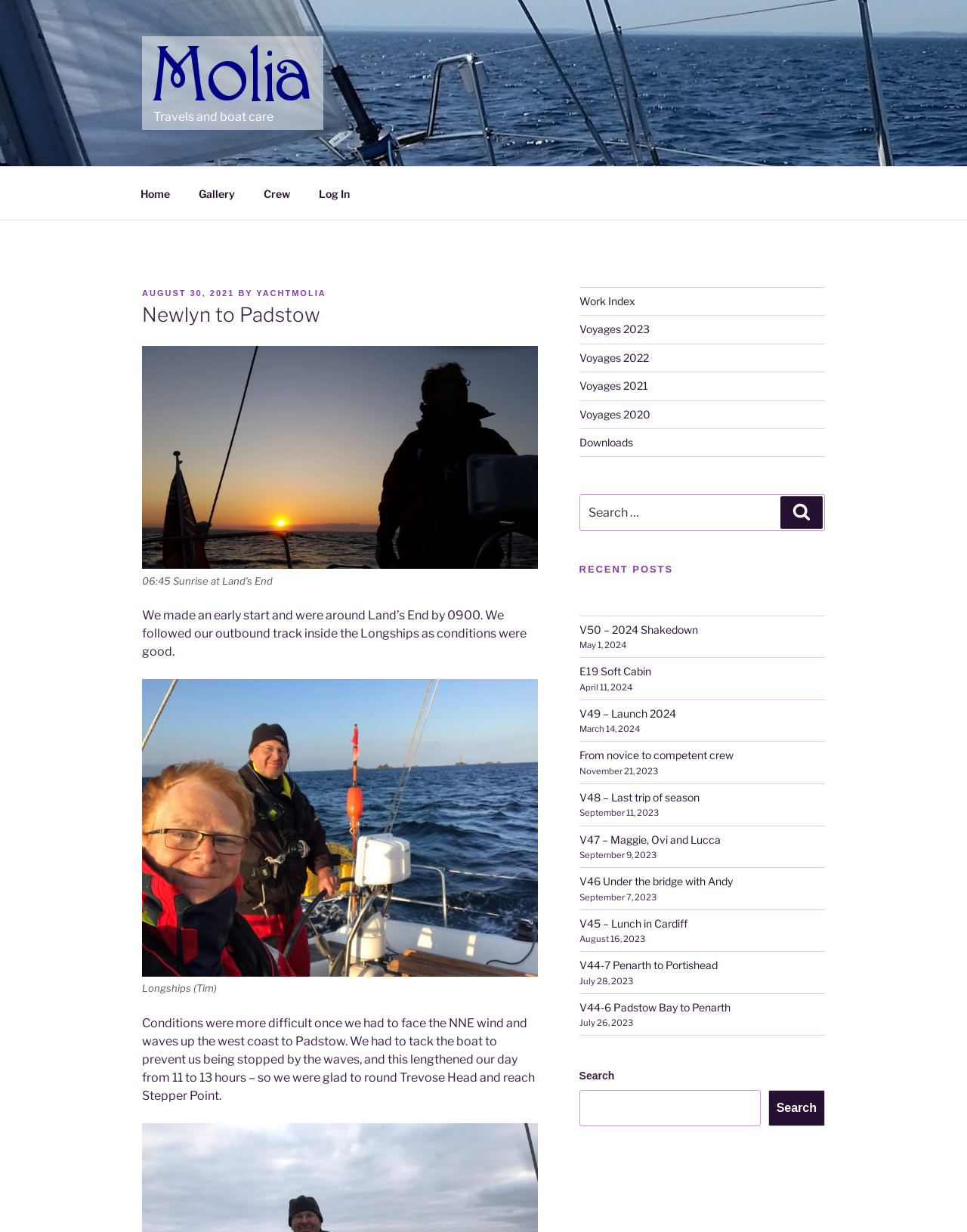Please find the bounding box coordinates of the clickable region needed to complete the following instruction: "Search for something". The bounding box coordinates must consist of four float numbers between 0 and 1, i.e., [left, top, right, bottom].

[0.599, 0.401, 0.853, 0.431]